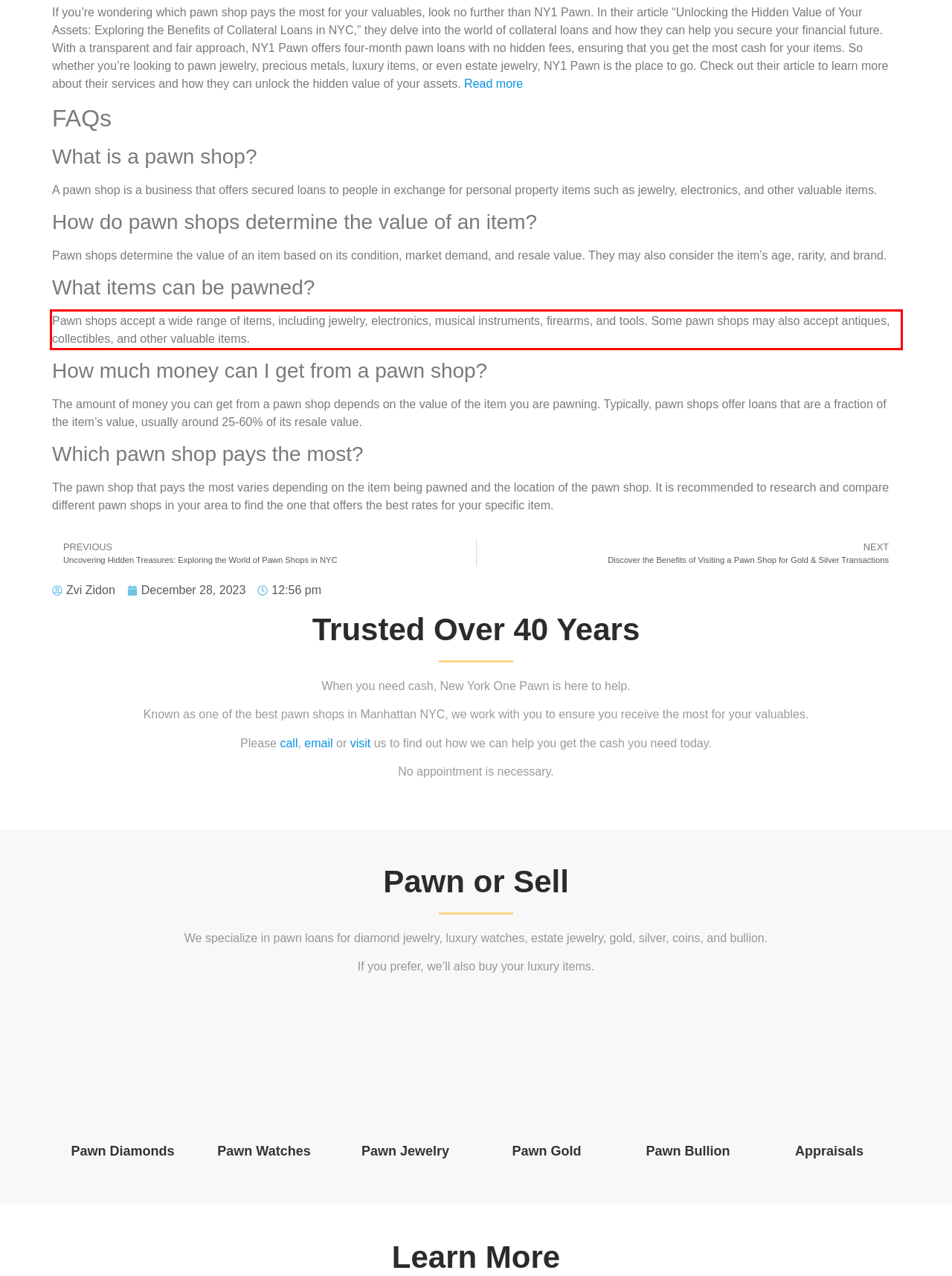Please identify and extract the text from the UI element that is surrounded by a red bounding box in the provided webpage screenshot.

Pawn shops accept a wide range of items, including jewelry, electronics, musical instruments, firearms, and tools. Some pawn shops may also accept antiques, collectibles, and other valuable items.